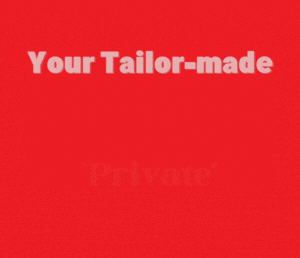Explain the image thoroughly, mentioning every notable detail.

The image features a vibrant red background with bold text. The prominent phrase “Your Tailor-made” is displayed in a large, white font, suggesting a personalized service or experience, likely related to travel or tours. Beneath it, the word “Private” appears in a softer, somewhat faded style, reinforcing the idea of private or customized offerings. This visually engaging banner likely serves as an advertisement for tailored private tours, enticing viewers to explore bespoke travel options. The overall design aims to capture attention and convey a sense of exclusivity and personalization.